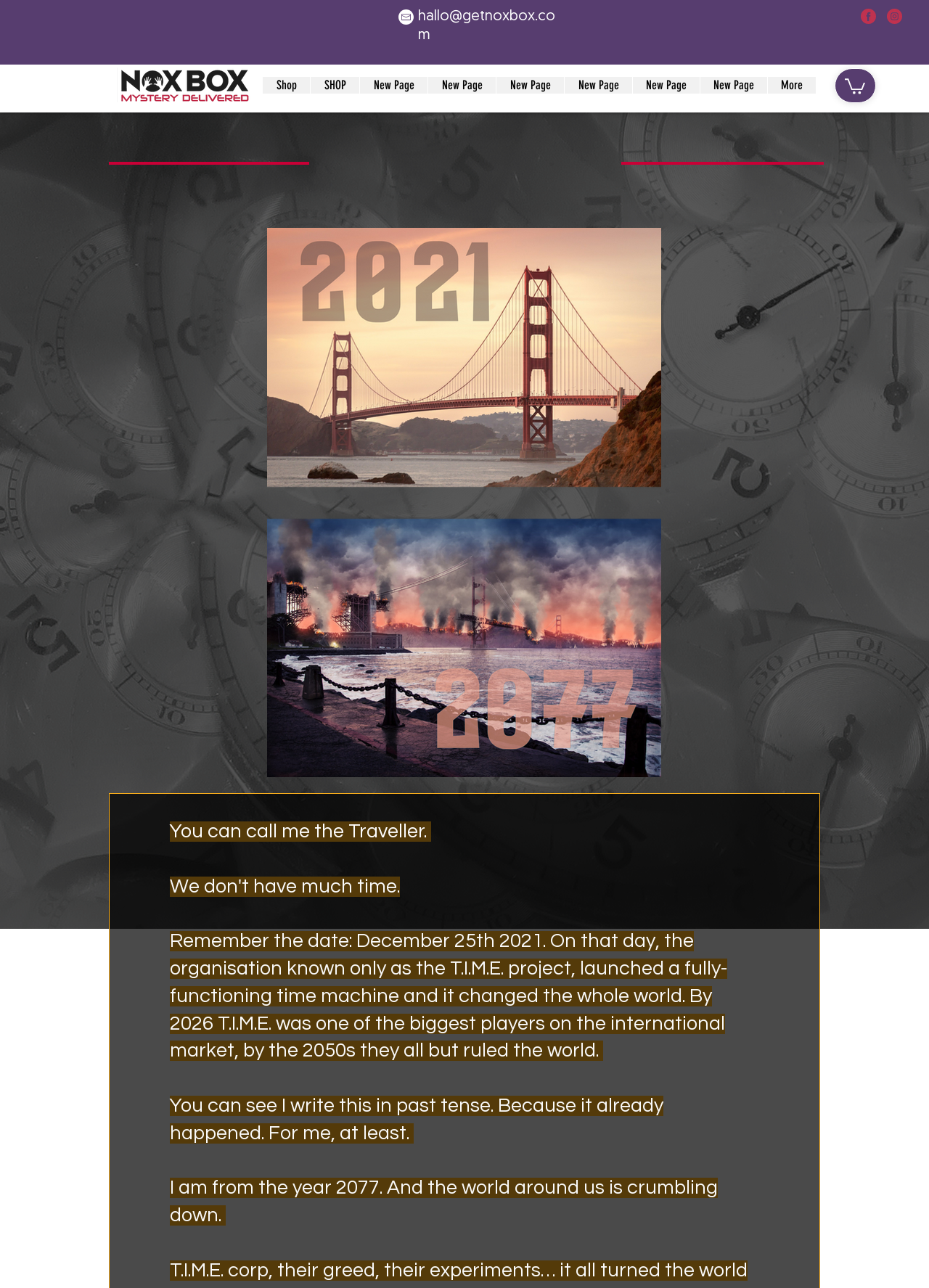Given the element description, predict the bounding box coordinates in the format (top-left x, top-left y, bottom-right x, bottom-right y). Make sure all values are between 0 and 1. Here is the element description: New Page

[0.753, 0.06, 0.826, 0.073]